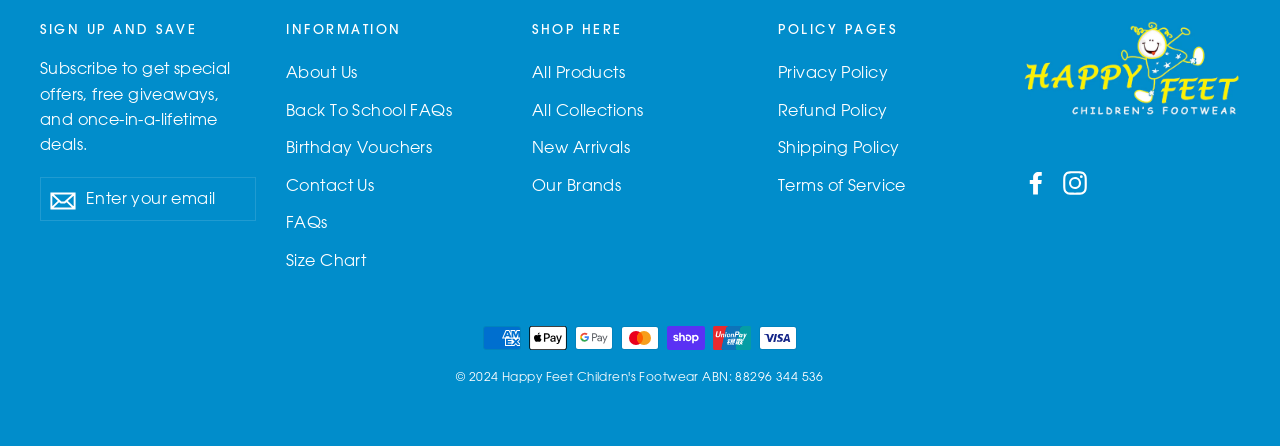Please specify the bounding box coordinates of the clickable section necessary to execute the following command: "Learn about the company".

[0.223, 0.126, 0.392, 0.201]